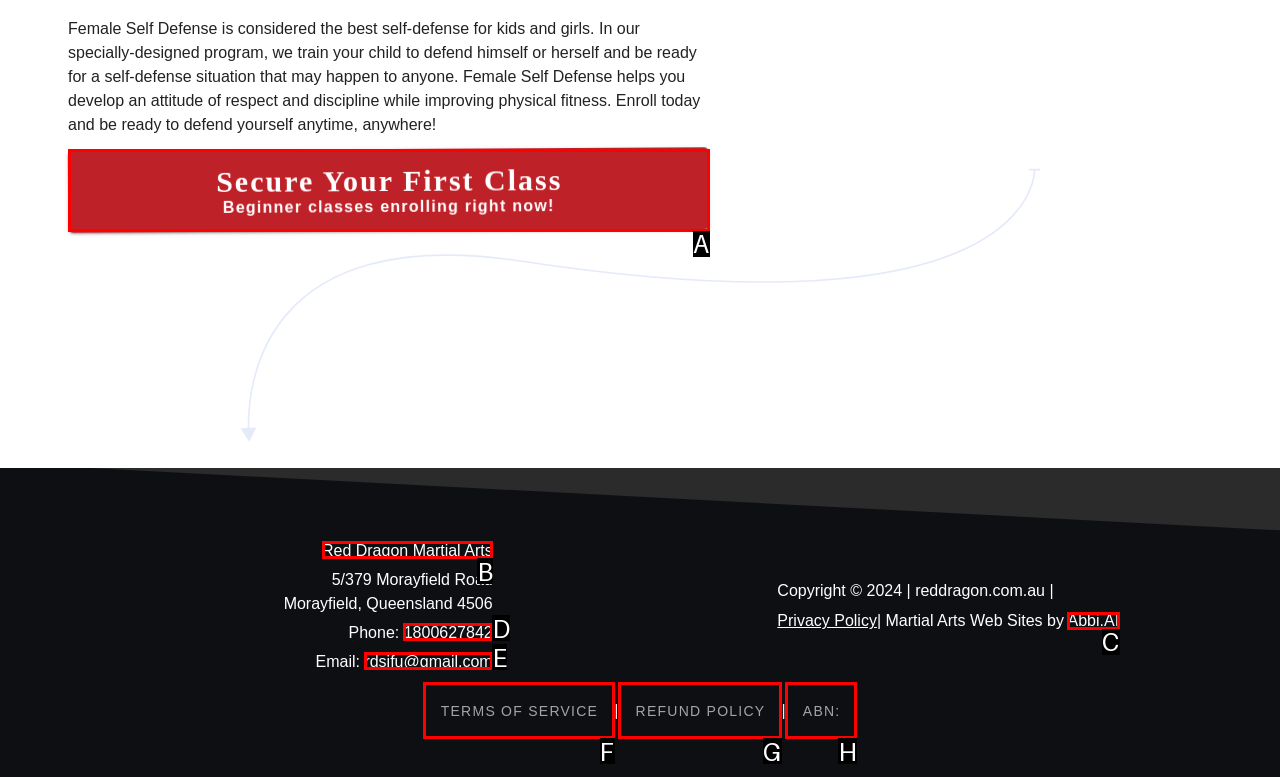Which UI element's letter should be clicked to achieve the task: Visit the website's homepage
Provide the letter of the correct choice directly.

B